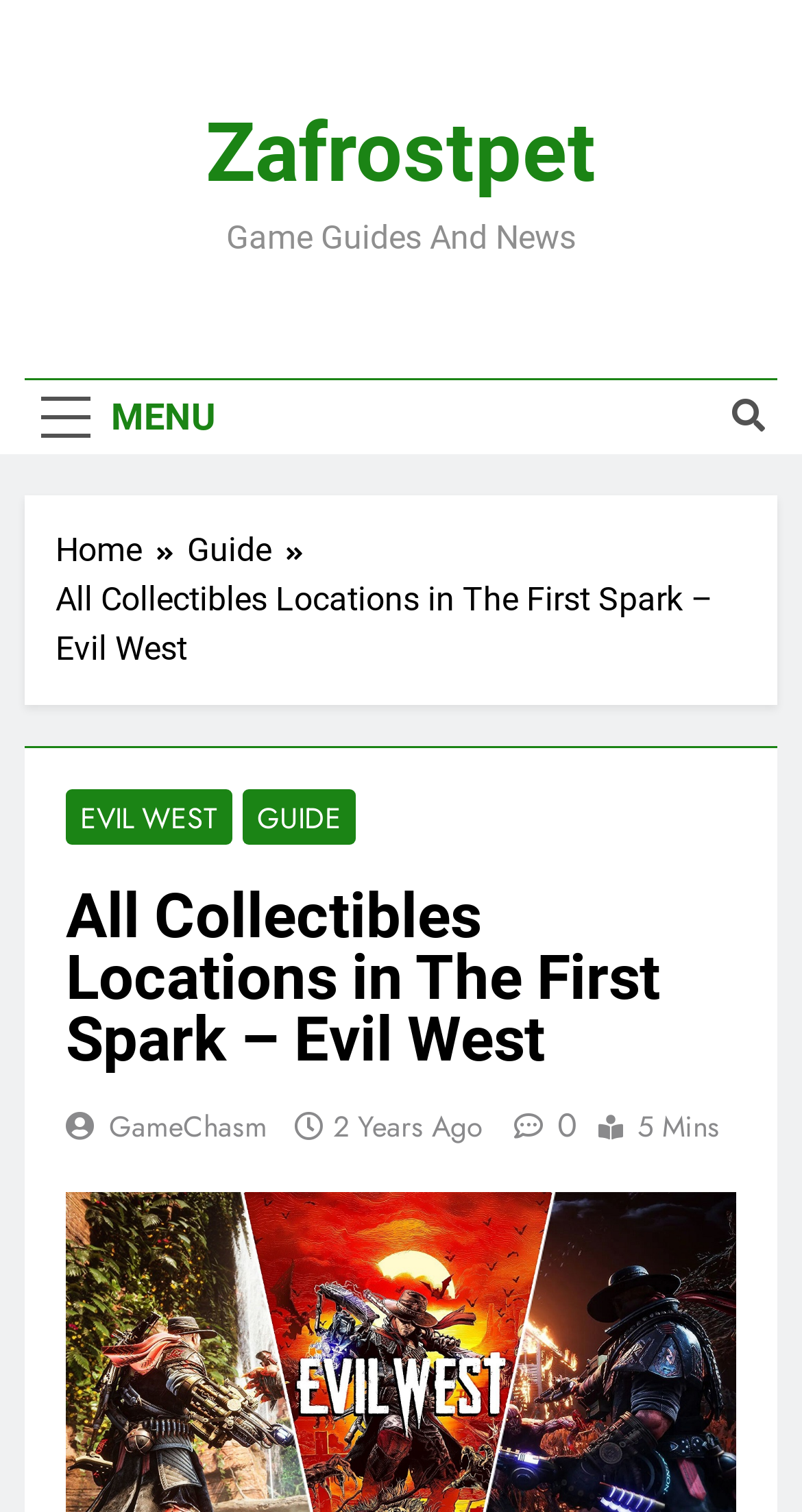Find the bounding box coordinates of the clickable element required to execute the following instruction: "Click the MENU button". Provide the coordinates as four float numbers between 0 and 1, i.e., [left, top, right, bottom].

[0.031, 0.251, 0.29, 0.3]